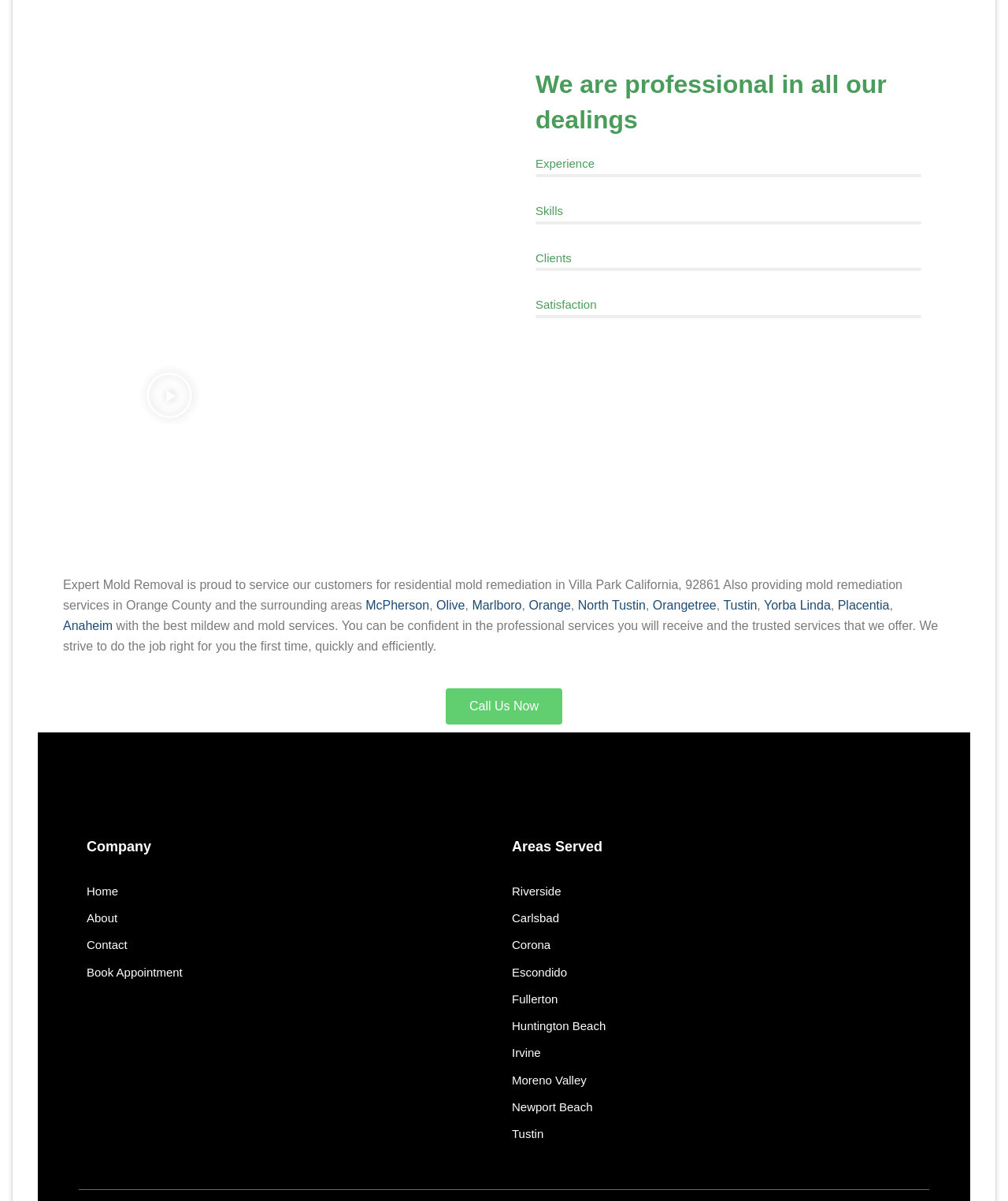Please identify the bounding box coordinates of the area I need to click to accomplish the following instruction: "Click on Call Us Now".

[0.442, 0.573, 0.558, 0.603]